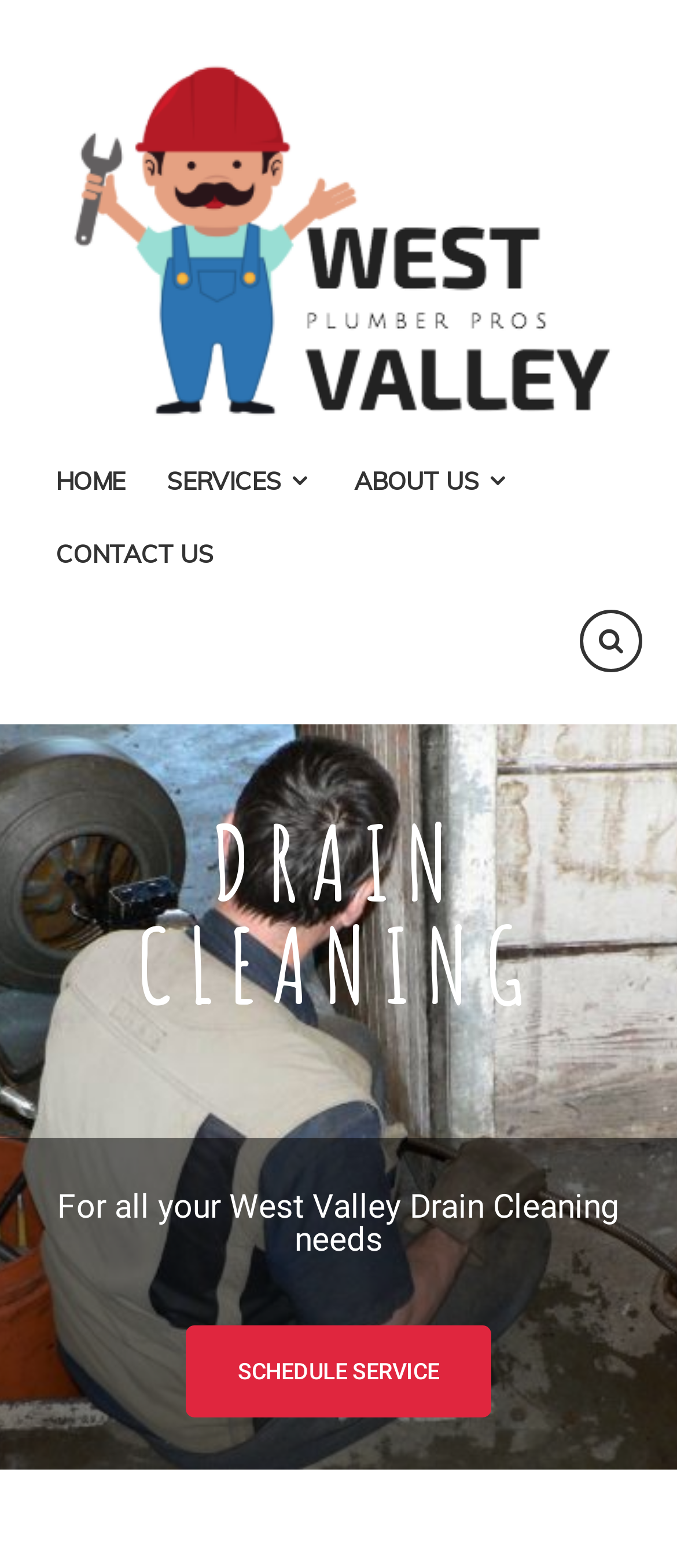How many navigation links are there?
From the image, provide a succinct answer in one word or a short phrase.

4